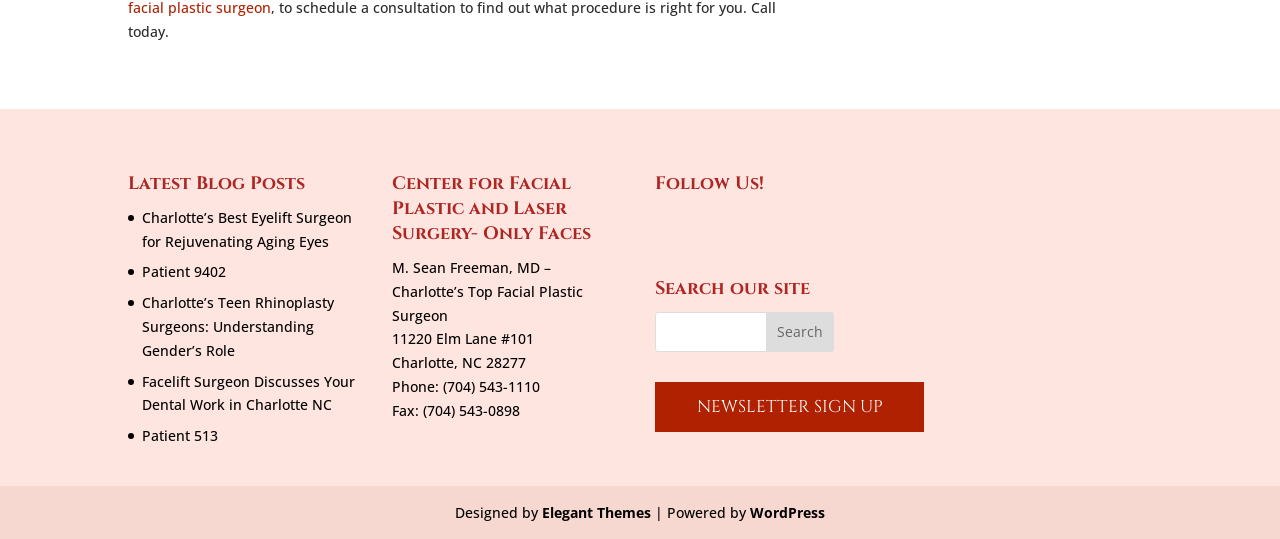Please identify the bounding box coordinates of the element I should click to complete this instruction: 'Visit the homepage of Dr. M. Sean Freeman'. The coordinates should be given as four float numbers between 0 and 1, like this: [left, top, right, bottom].

[0.306, 0.479, 0.455, 0.602]